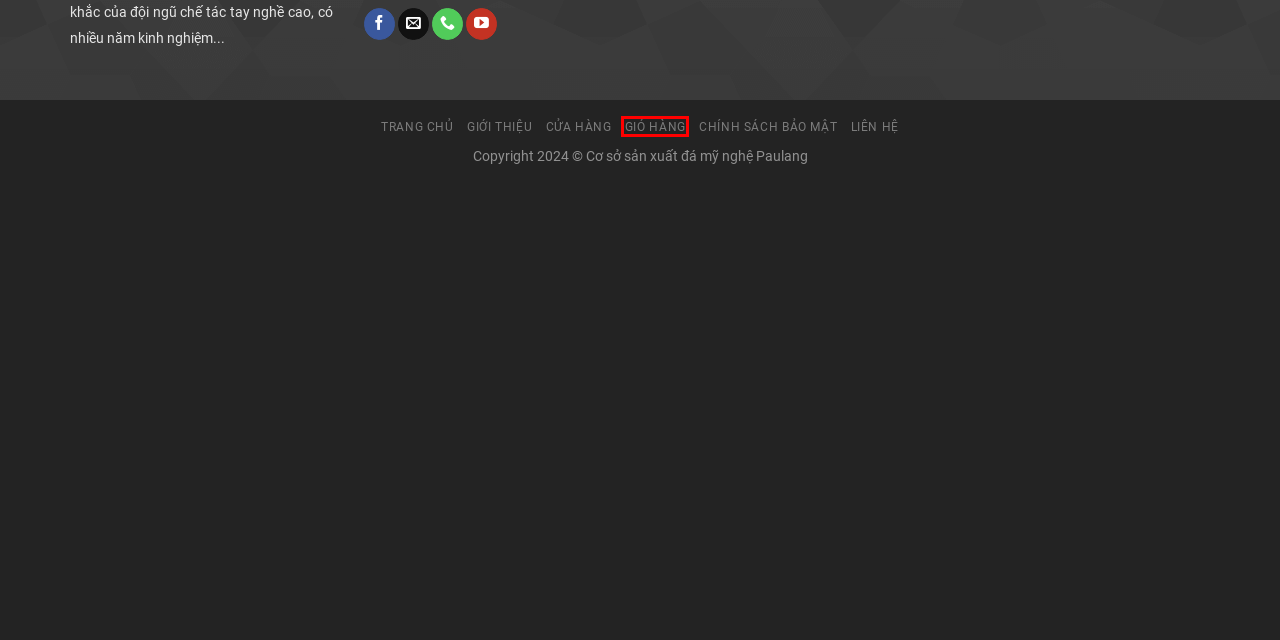Consider the screenshot of a webpage with a red bounding box around an element. Select the webpage description that best corresponds to the new page after clicking the element inside the red bounding box. Here are the candidates:
A. Lăng mộ đá
B. Mộ đá đôi
C. Giỏ hàng
D. Mộ đá
E. Tin tức
F. Nhà thờ họ
G. Paulang - Xưỡng Đá Mỹ Nghệ
H. Chính sách bảo mật

C